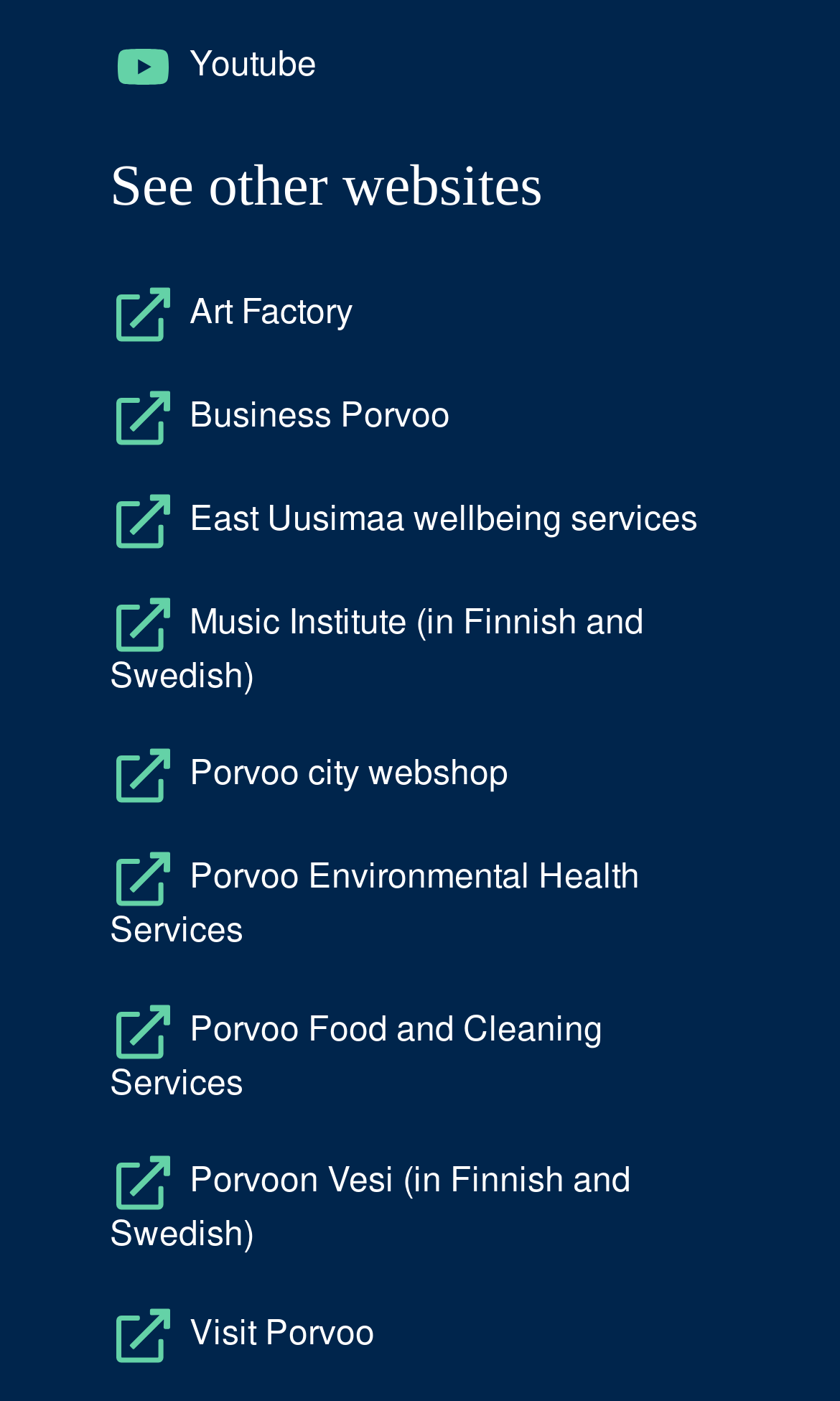Please determine the bounding box coordinates for the element with the description: "Seuraa Youtube Youtube".

[0.138, 0.035, 0.377, 0.06]